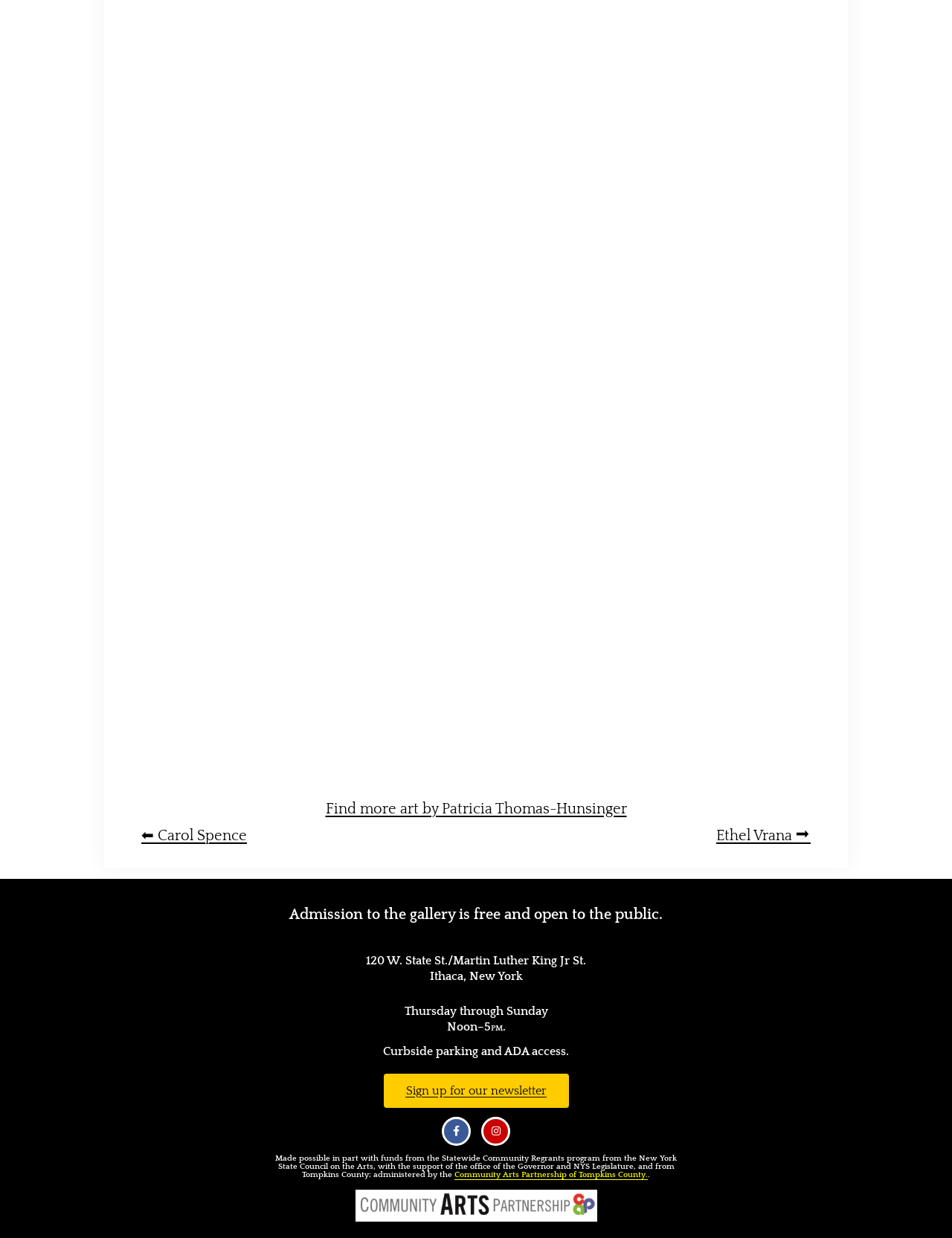Please locate the bounding box coordinates of the element that should be clicked to complete the given instruction: "Follow on Facebook".

[0.464, 0.902, 0.495, 0.926]